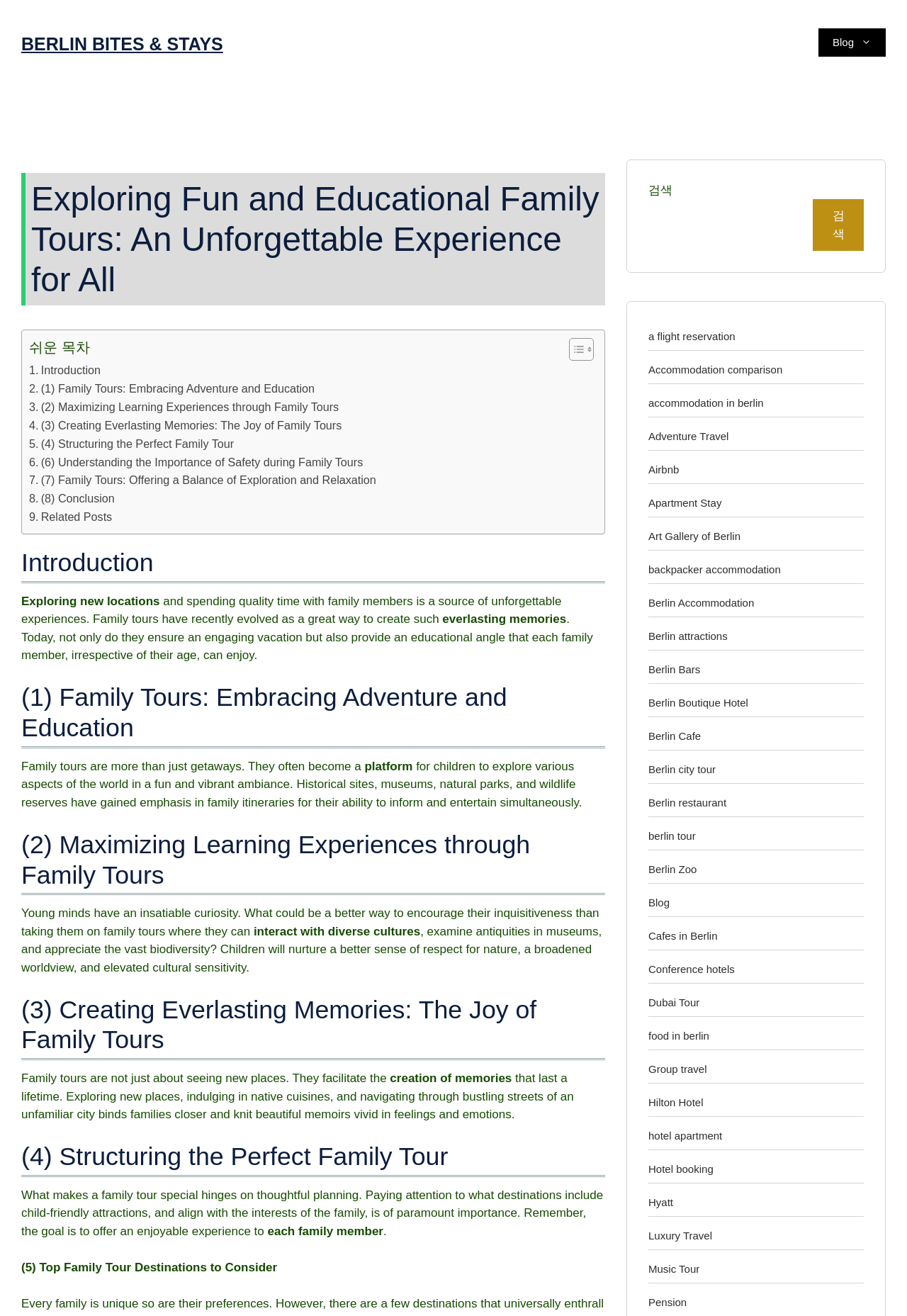Pinpoint the bounding box coordinates for the area that should be clicked to perform the following instruction: "Read the introduction".

[0.023, 0.416, 0.667, 0.443]